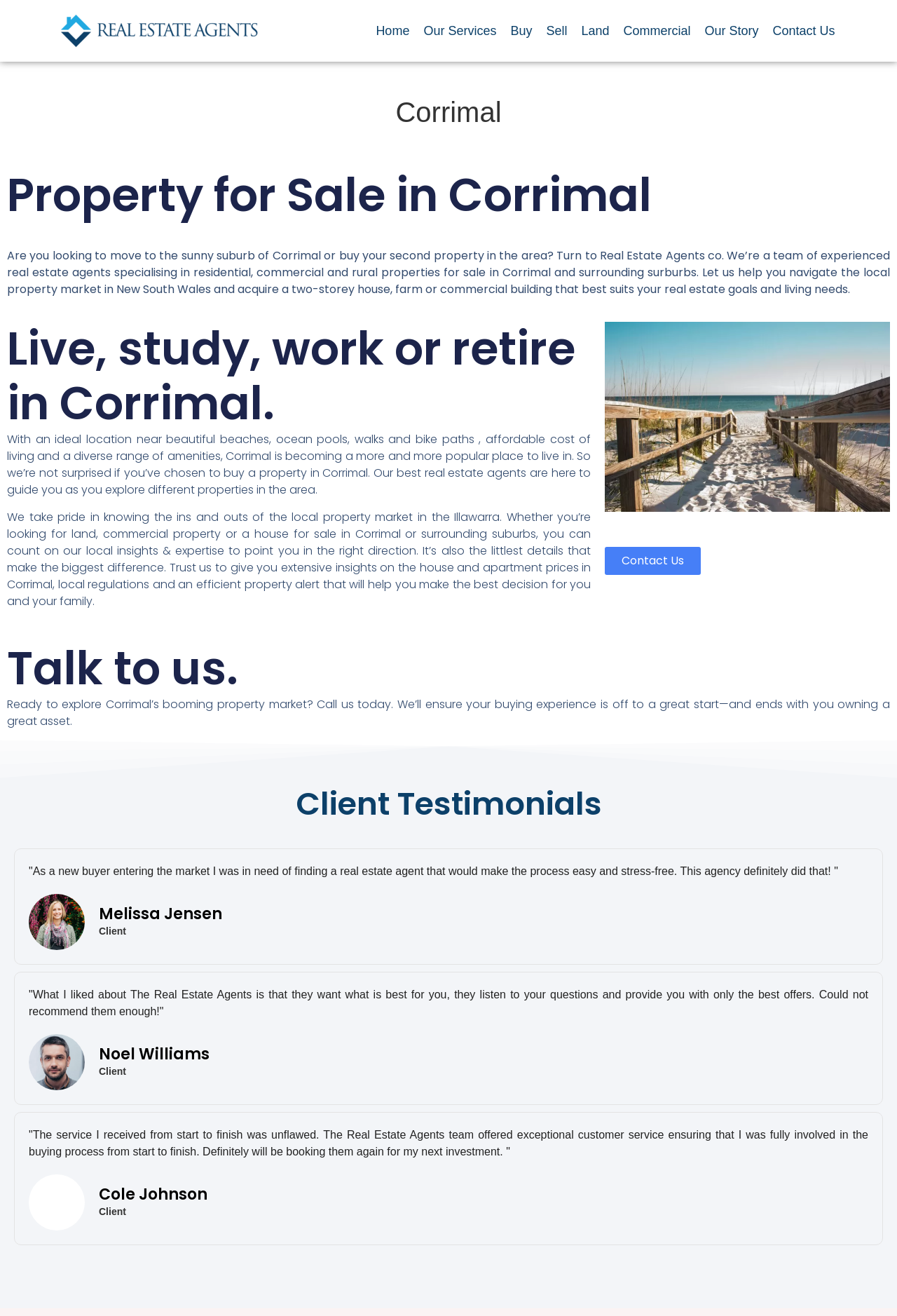Provide a short, one-word or phrase answer to the question below:
What is the purpose of the 'Contact Us' link?

To get in touch with the real estate agents